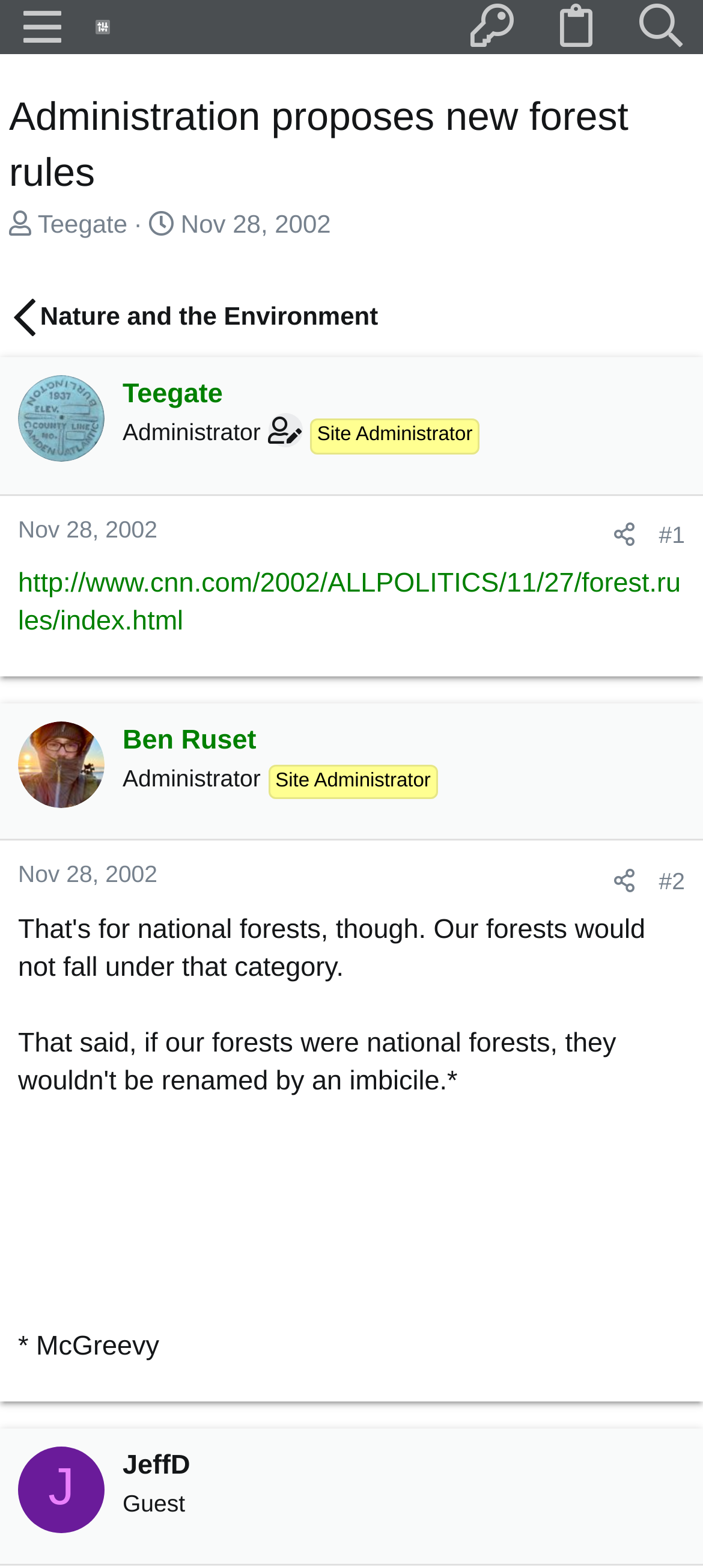Given the element description Nov 28, 2002, predict the bounding box coordinates for the UI element in the webpage screenshot. The format should be (top-left x, top-left y, bottom-right x, bottom-right y), and the values should be between 0 and 1.

[0.257, 0.133, 0.471, 0.151]